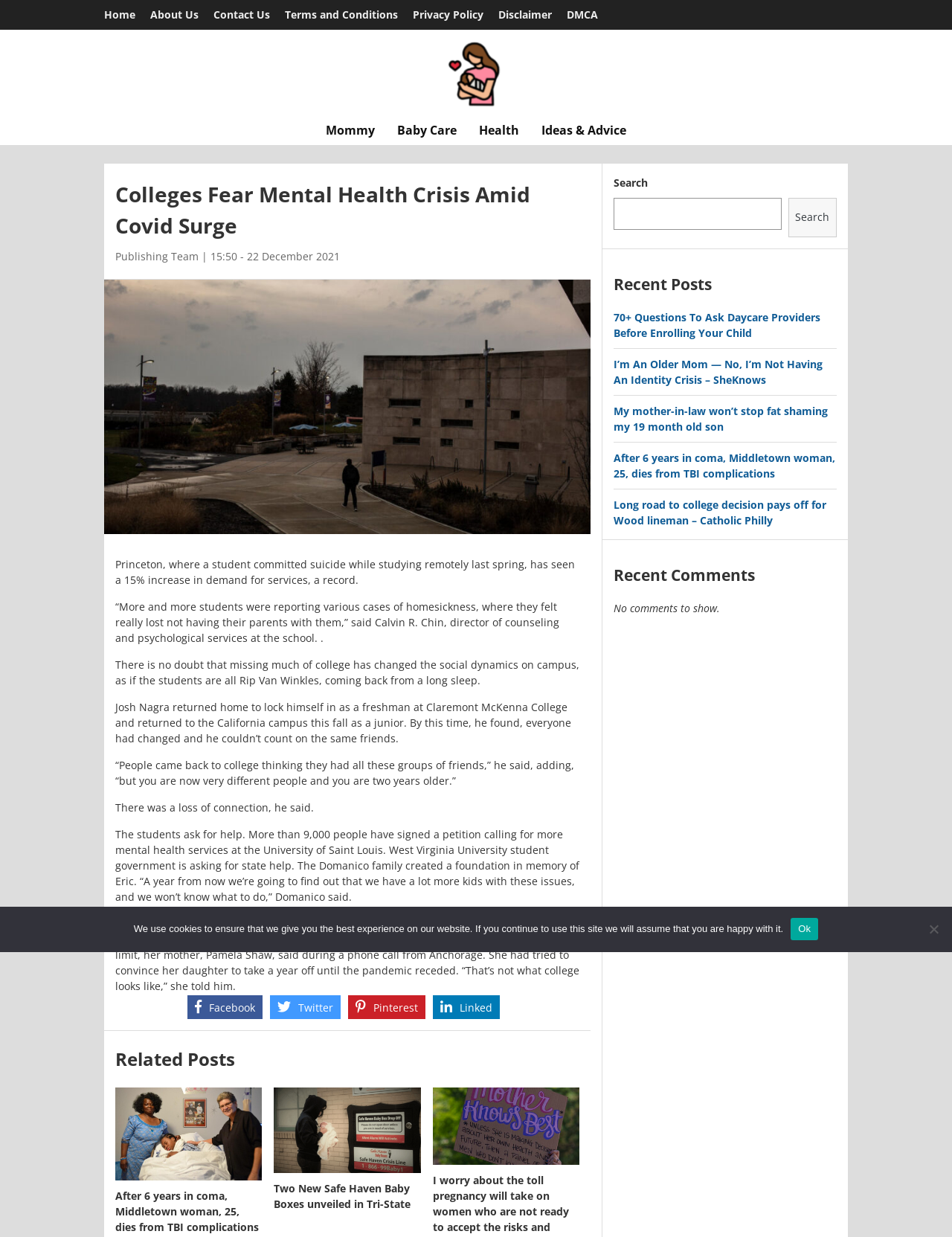Identify the bounding box coordinates of the section to be clicked to complete the task described by the following instruction: "Search for something". The coordinates should be four float numbers between 0 and 1, formatted as [left, top, right, bottom].

[0.645, 0.16, 0.821, 0.186]